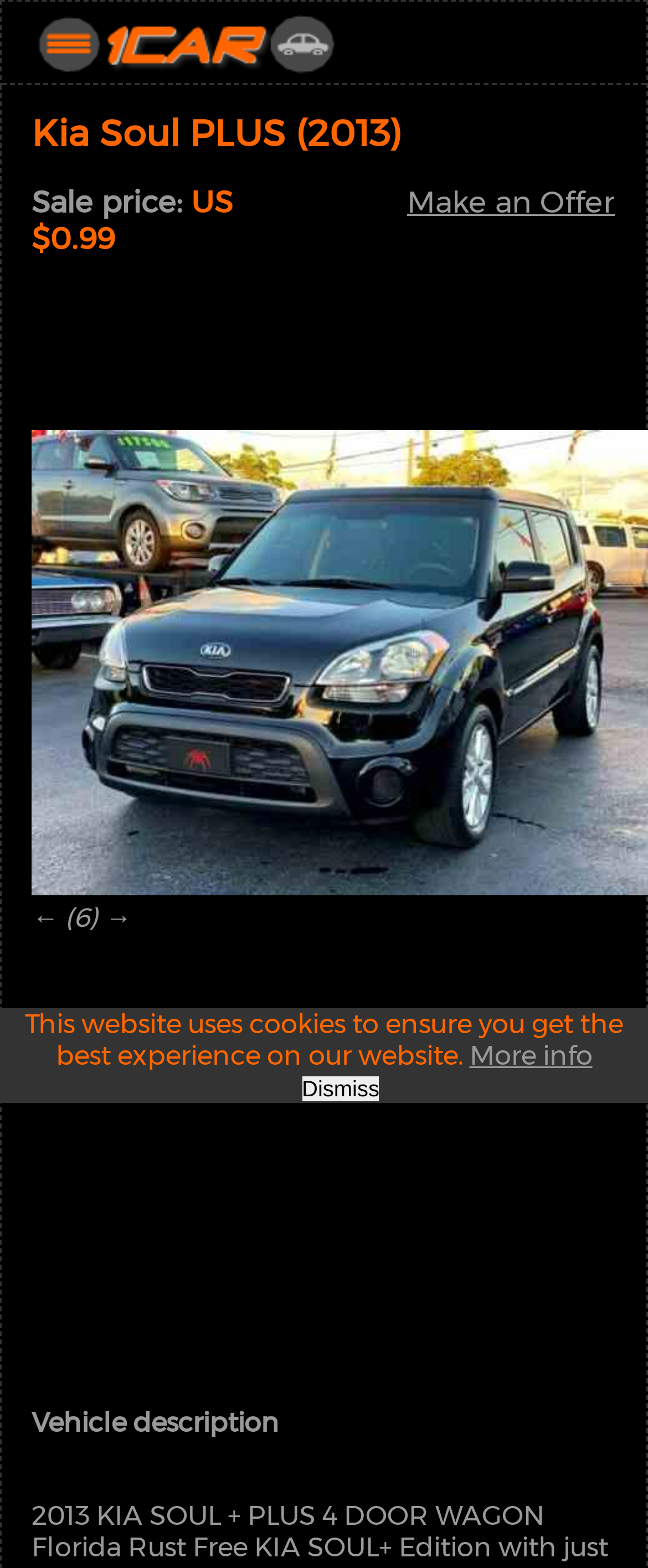Answer in one word or a short phrase: 
How many regions are there on the webpage?

2